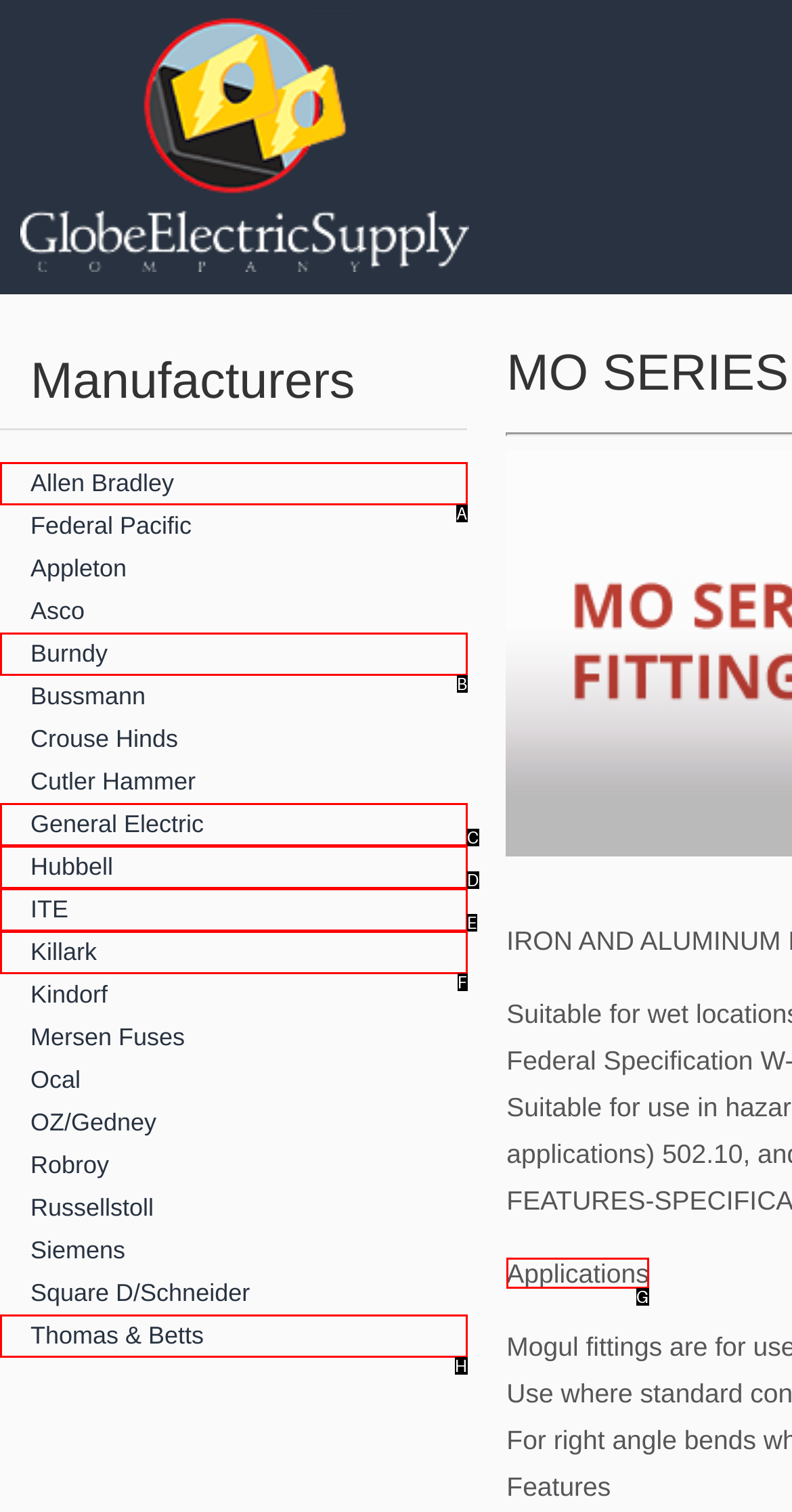Identify the HTML element I need to click to complete this task: view Applications Provide the option's letter from the available choices.

G